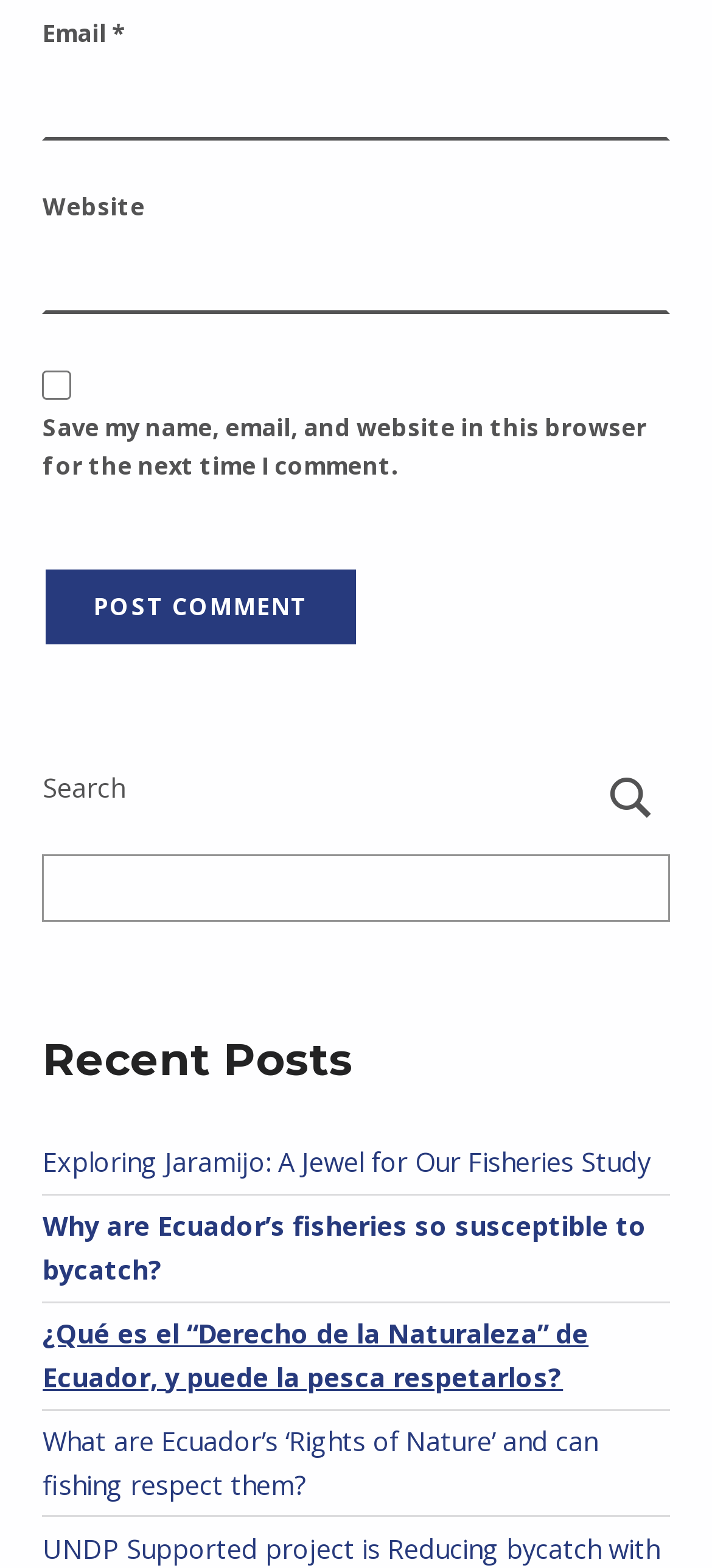What is the label of the search button?
Please ensure your answer is as detailed and informative as possible.

I looked at the button element inside the search section and found that its label is 'Search'.